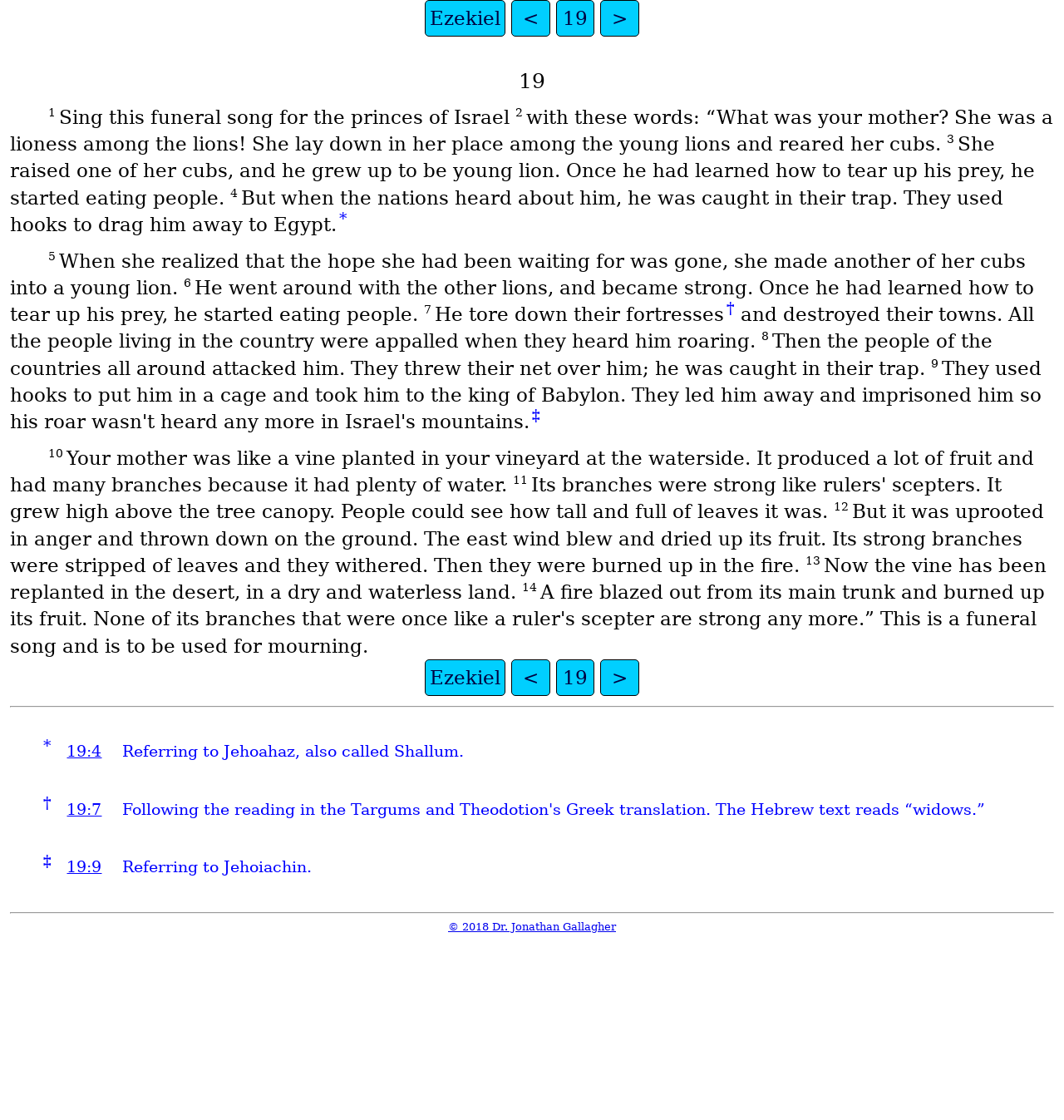What happened to the lion's cubs? Based on the image, give a response in one word or a short phrase.

they were caught in traps